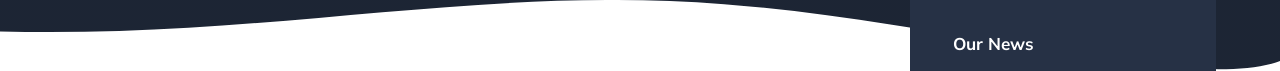Give a thorough description of the image, including any visible elements and their relationships.

The image features a stylized wave banner that serves as a visual header for the "Our News" section of the Hope Learning Community website. The banner's design blends shades of dark blue, creating a modern and inviting aesthetic. This graphic element effectively sets the tone for the content that follows, signaling to visitors that they are entering a dedicated area for news updates and announcements related to the Hope Learning Community.